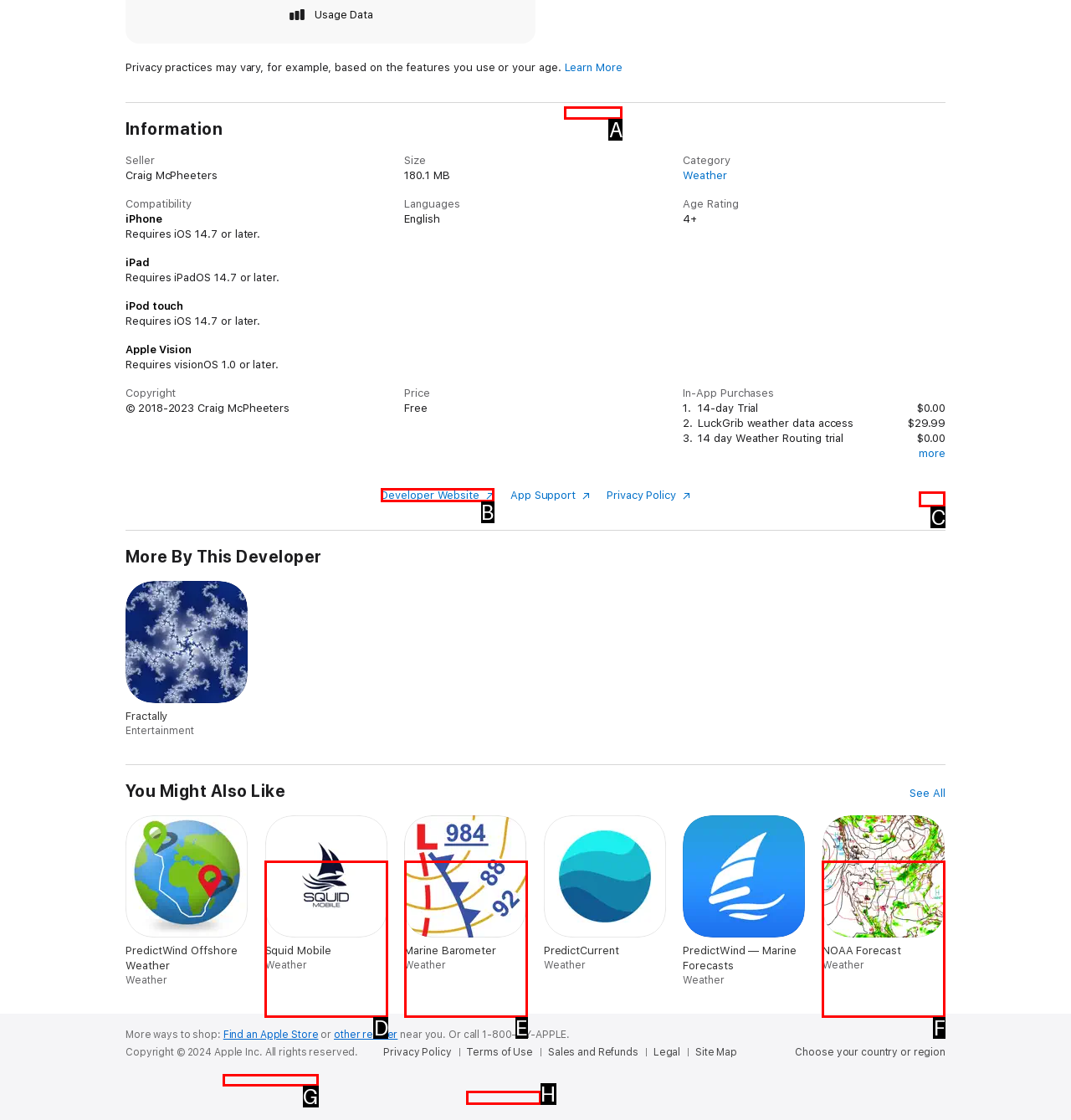Please identify the correct UI element to click for the task: Check out the 2022-2023 SEASON Respond with the letter of the appropriate option.

None